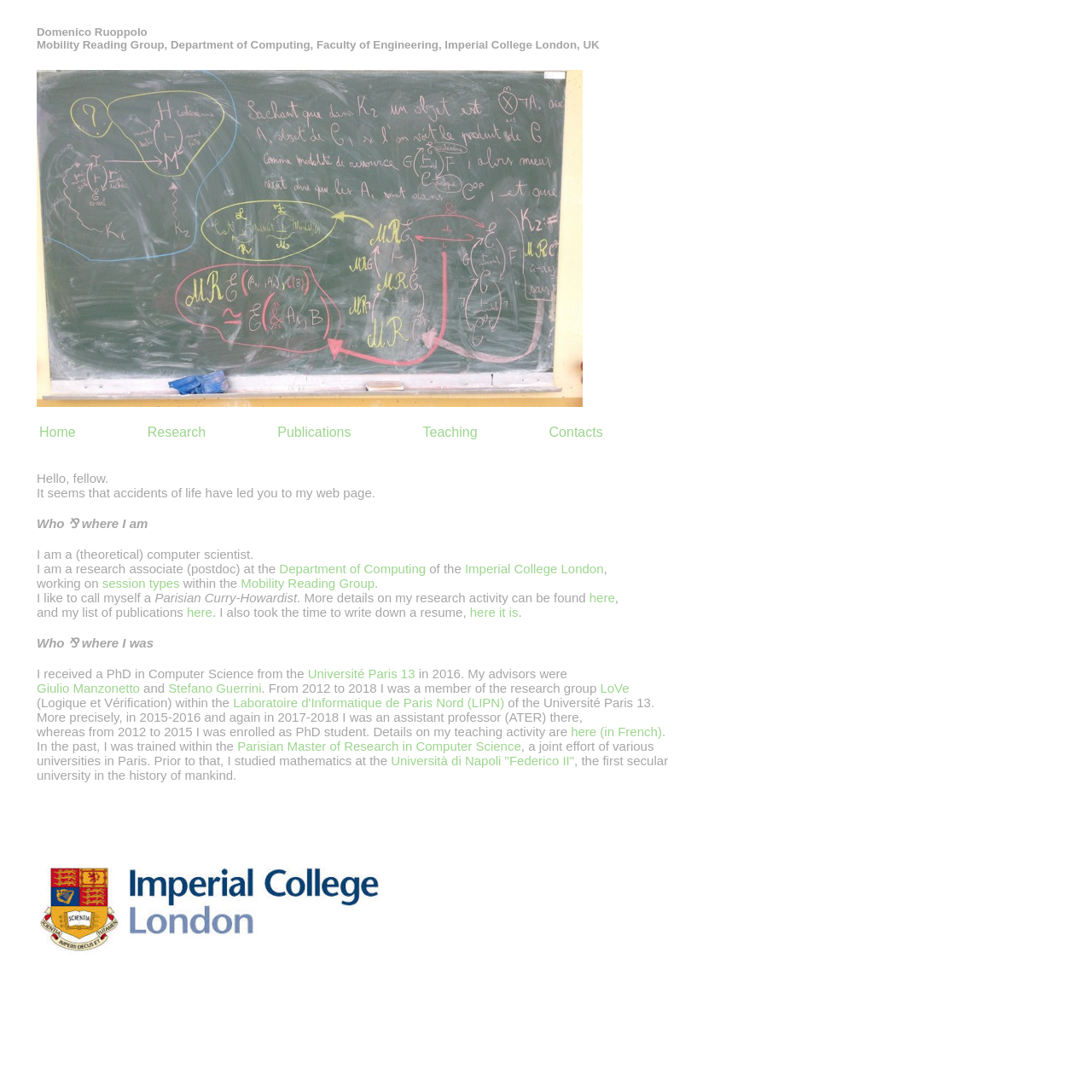Examine the image carefully and respond to the question with a detailed answer: 
What is the name of the master's program Domenico Ruoppolo was trained in?

According to the webpage, Domenico Ruoppolo was trained within the Parisian Master of Research in Computer Science, a joint effort of various universities in Paris.